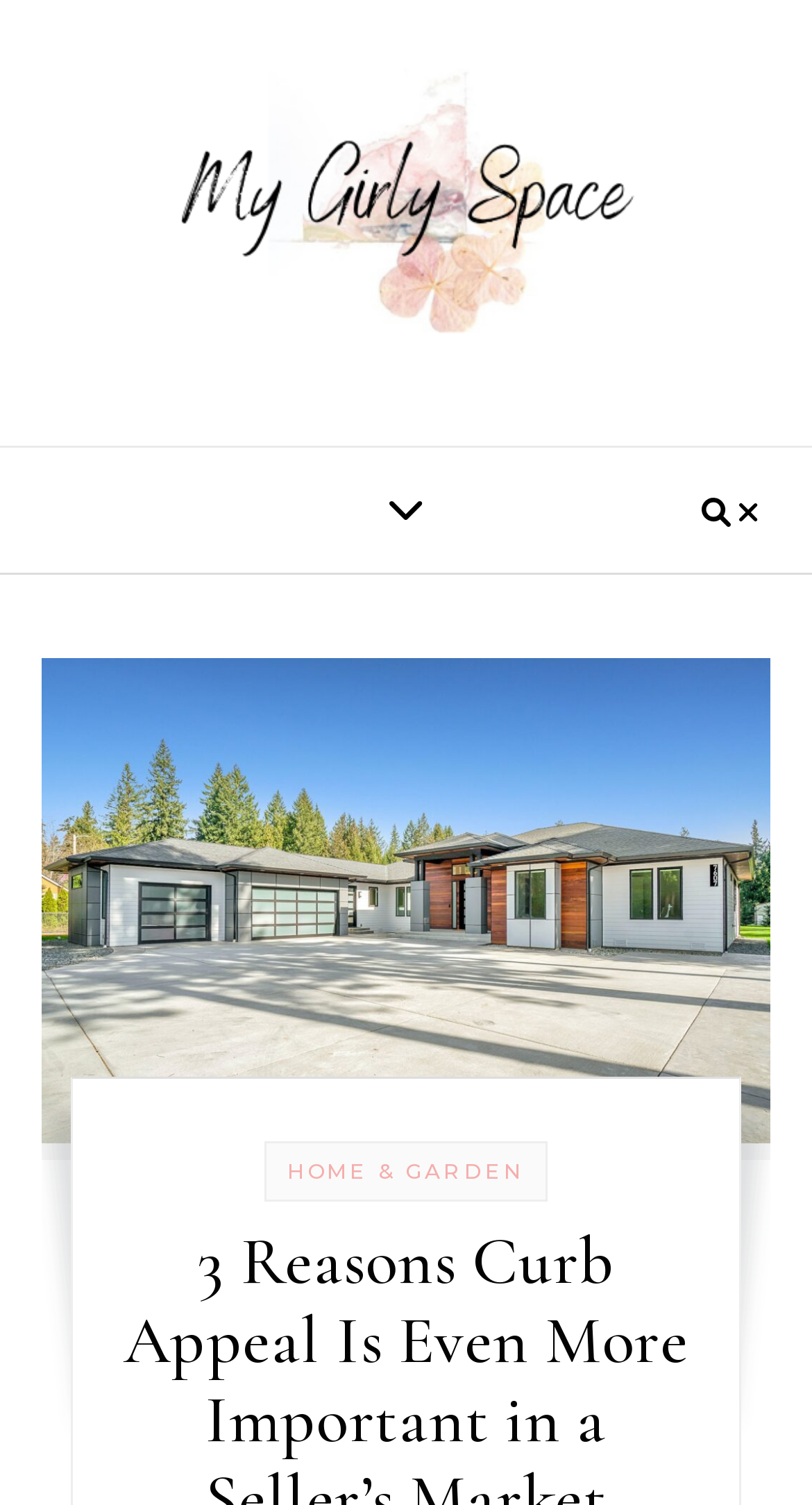What is the theme of the webpage?
Give a comprehensive and detailed explanation for the question.

The theme of the webpage can be determined by looking at the content of the webpage, which is discussing the importance of curb appeal in a seller's market, indicating that the webpage is related to real estate.